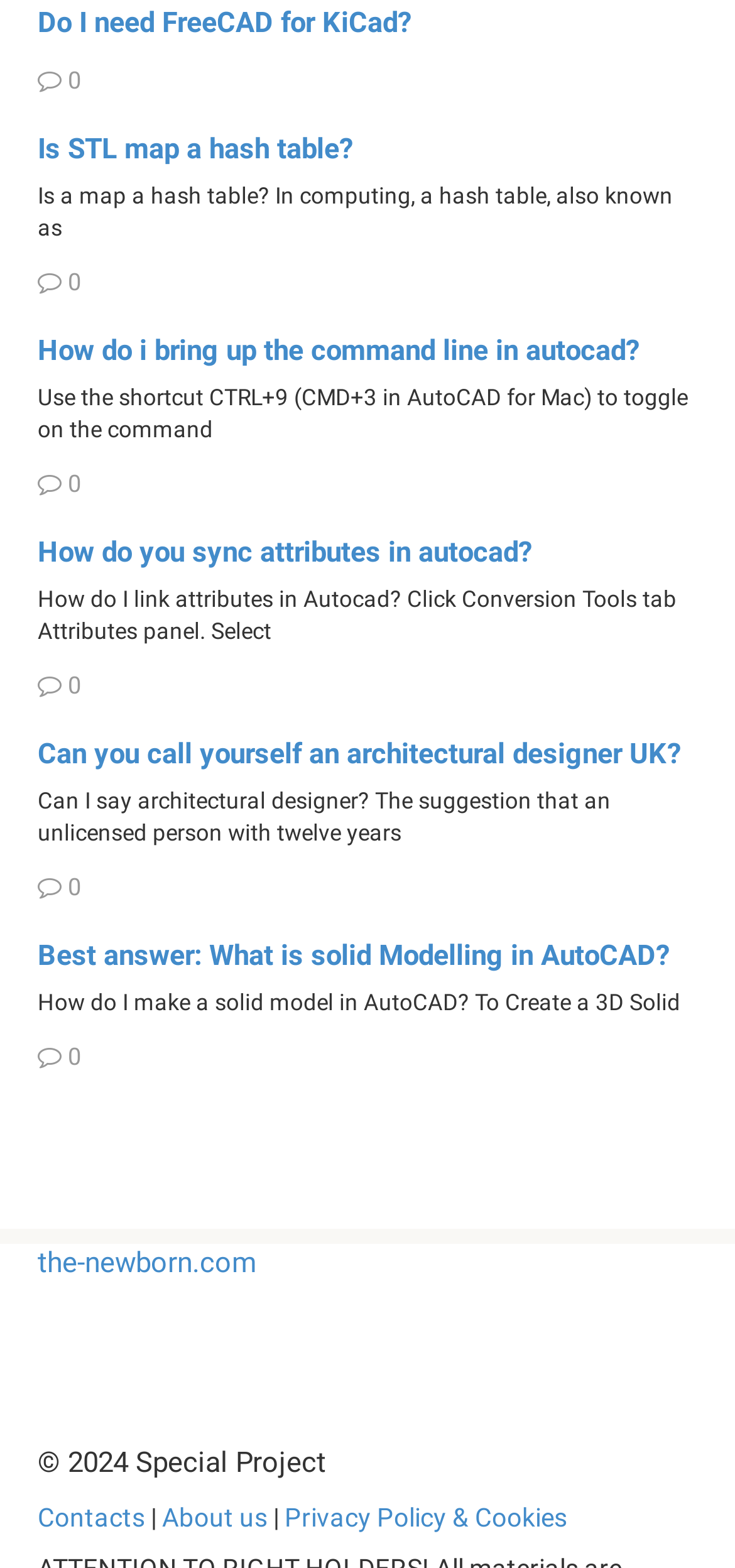Please identify the bounding box coordinates of where to click in order to follow the instruction: "Check 'How do i bring up the command line in autocad?'".

[0.051, 0.213, 0.869, 0.234]